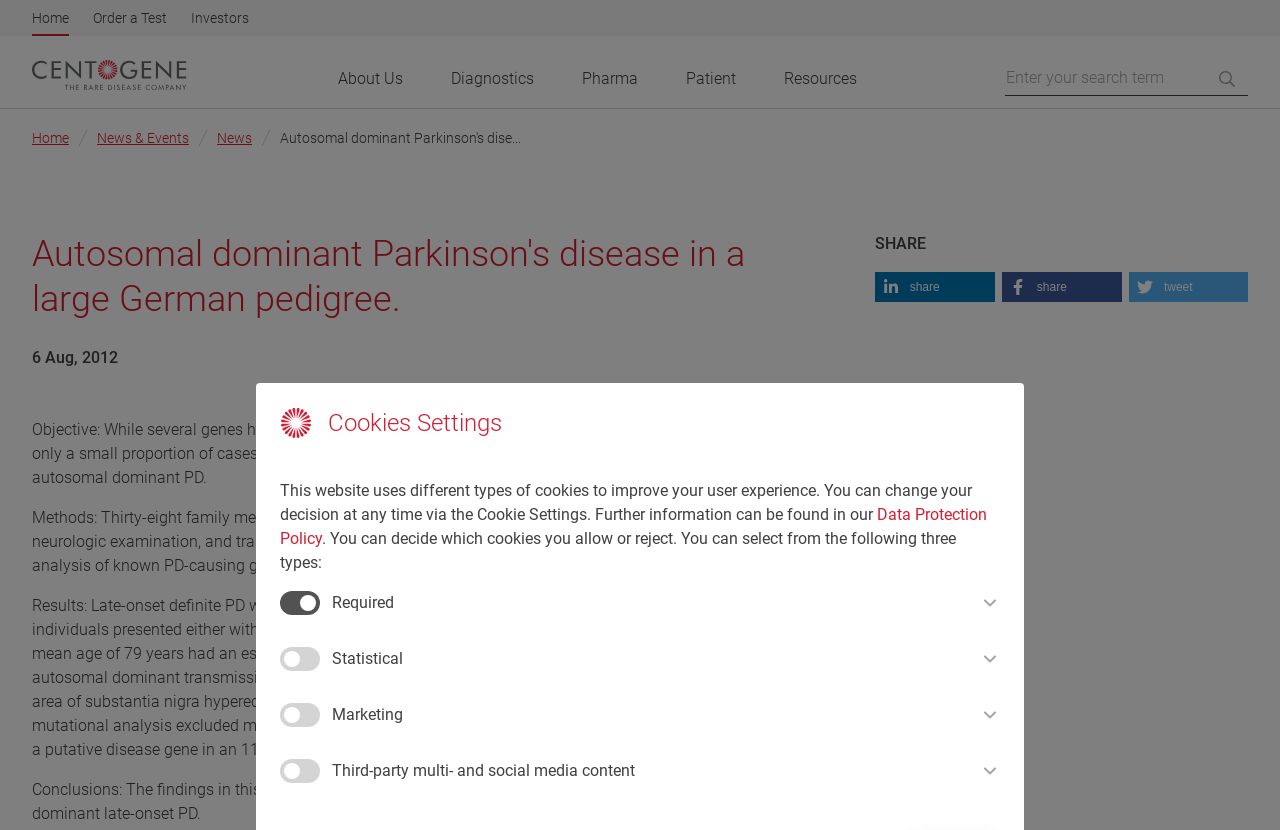What is the purpose of the button with the image of a LinkedIn logo?
Based on the image, respond with a single word or phrase.

Share on LinkedIn